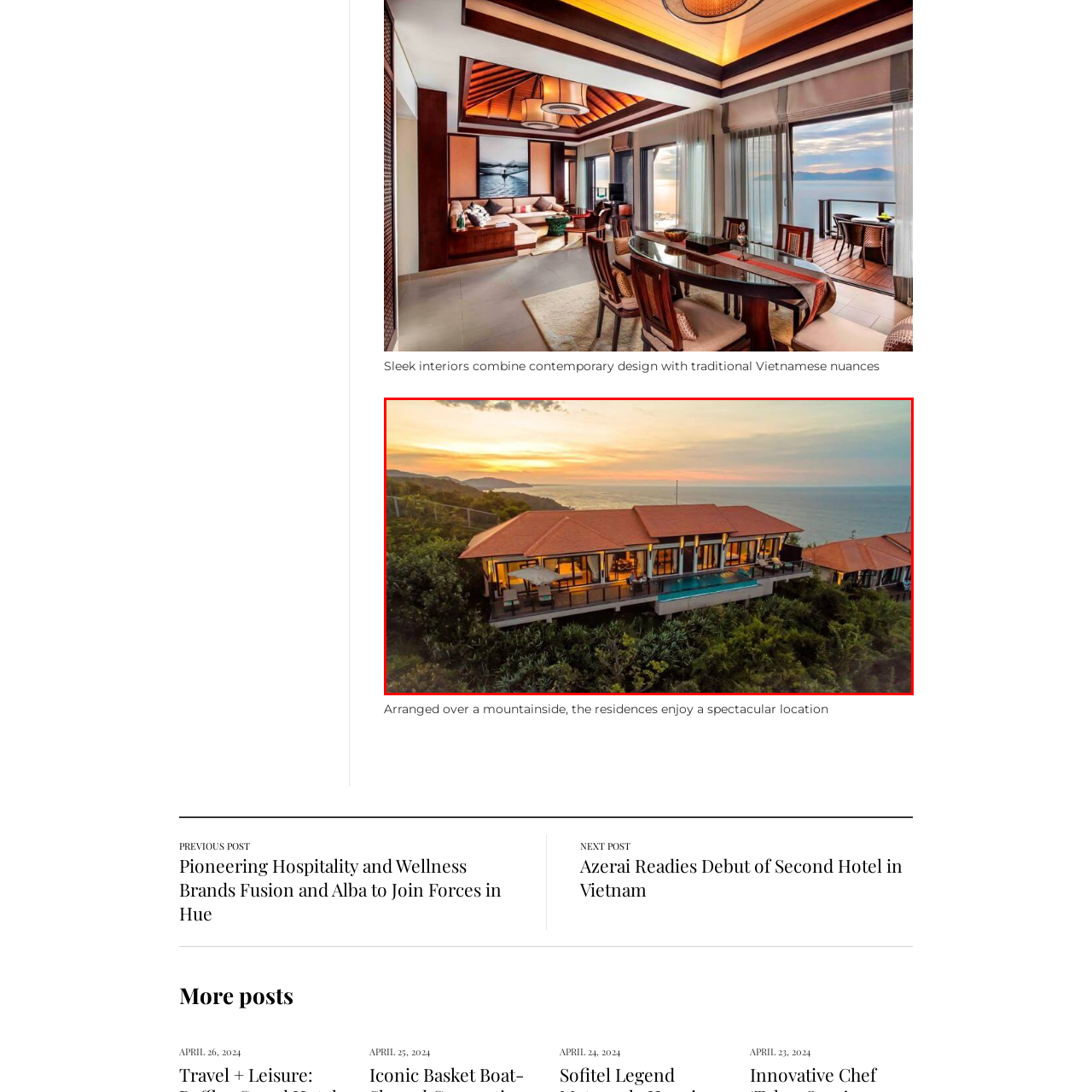Offer an in-depth description of the image encased within the red bounding lines.

This breathtaking image showcases a luxurious residence beautifully arranged over a mountainside, offering an unparalleled view of the ocean as the sun sets in the background. The property features a striking modern design with a distinctive reddish-brown tiled roof. Large glass windows flood the interior with natural light and provide panoramic views of the serene landscape.

In the foreground, a stunning infinity pool extends outward, seamlessly blending with the horizon, allowing residents to enjoy a refreshing swim while taking in the picturesque scenery. The surrounding lush greenery adds to the tranquility of the setting, forming a peaceful oasis. As the sky transitions from vibrant oranges to soft pinks and blues, the entire scene radiates an ambiance of relaxation and luxury, making it an ideal location for unwinding and enjoying nature’s beauty.